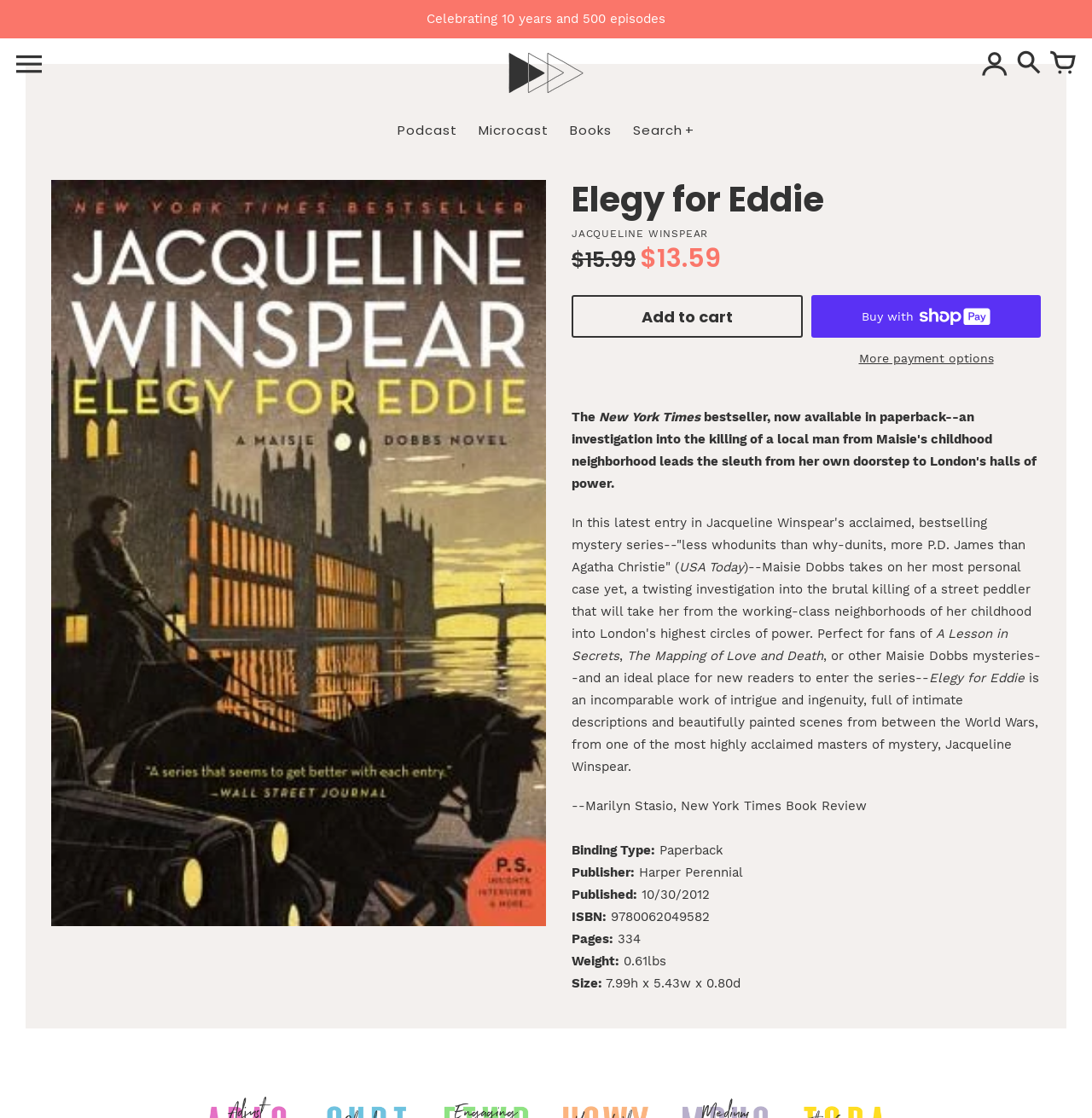Please identify the bounding box coordinates of the element I should click to complete this instruction: 'go to home page'. The coordinates should be given as four float numbers between 0 and 1, like this: [left, top, right, bottom].

None